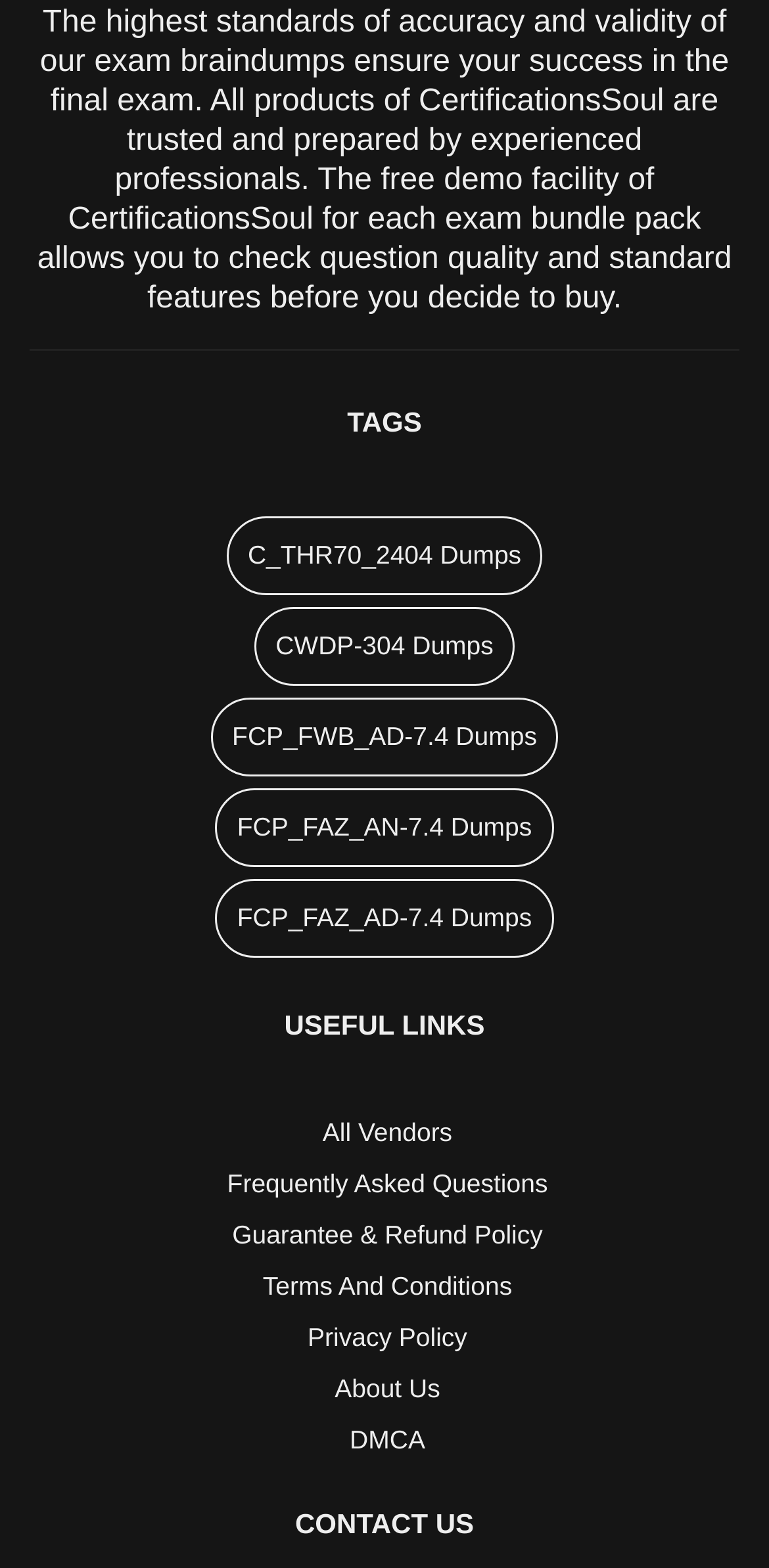How many links are below the 'USEFUL LINKS' text?
Based on the image, answer the question in a detailed manner.

The 'USEFUL LINKS' text is a StaticText element, and there are 7 link elements below it, including 'All Vendors', 'Frequently Asked Questions', and others, based on their y1 and y2 coordinates.